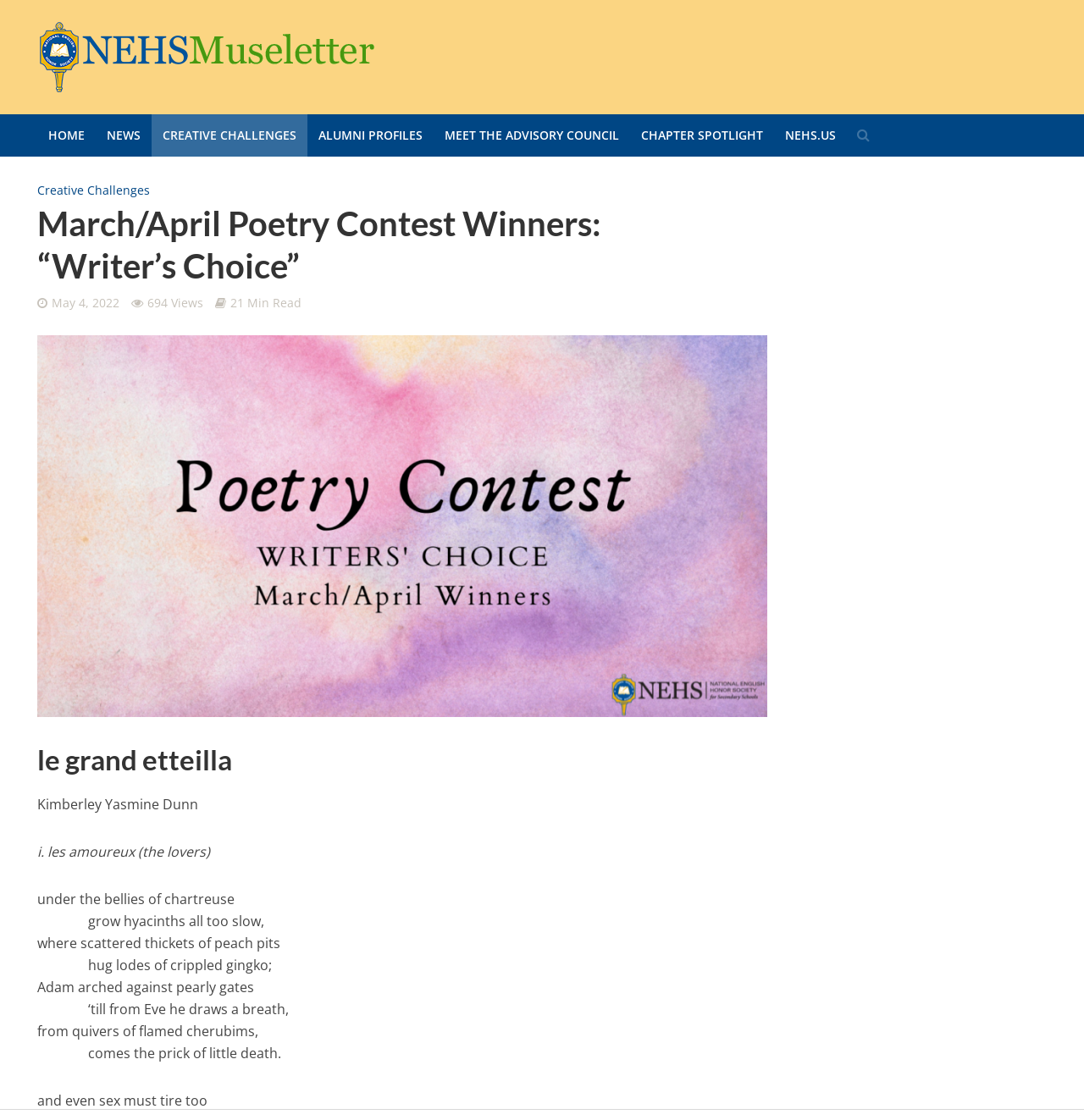What is the name of the poetry contest?
Refer to the screenshot and respond with a concise word or phrase.

Writer’s Choice